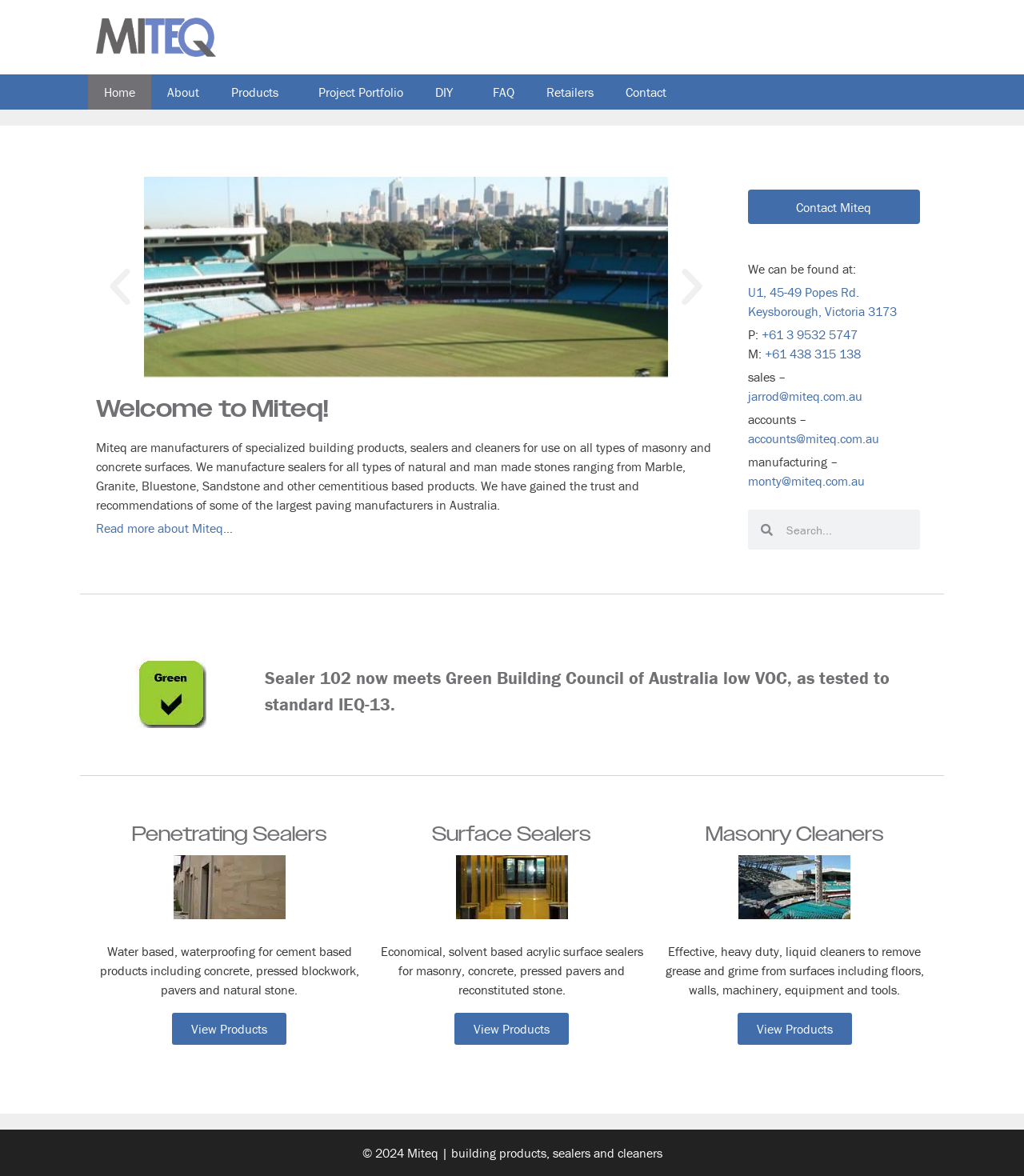What type of products does Miteq manufacture?
Answer the question with detailed information derived from the image.

Based on the webpage, Miteq manufactures specialized building products, sealers, and cleaners for use on all types of masonry and concrete surfaces.